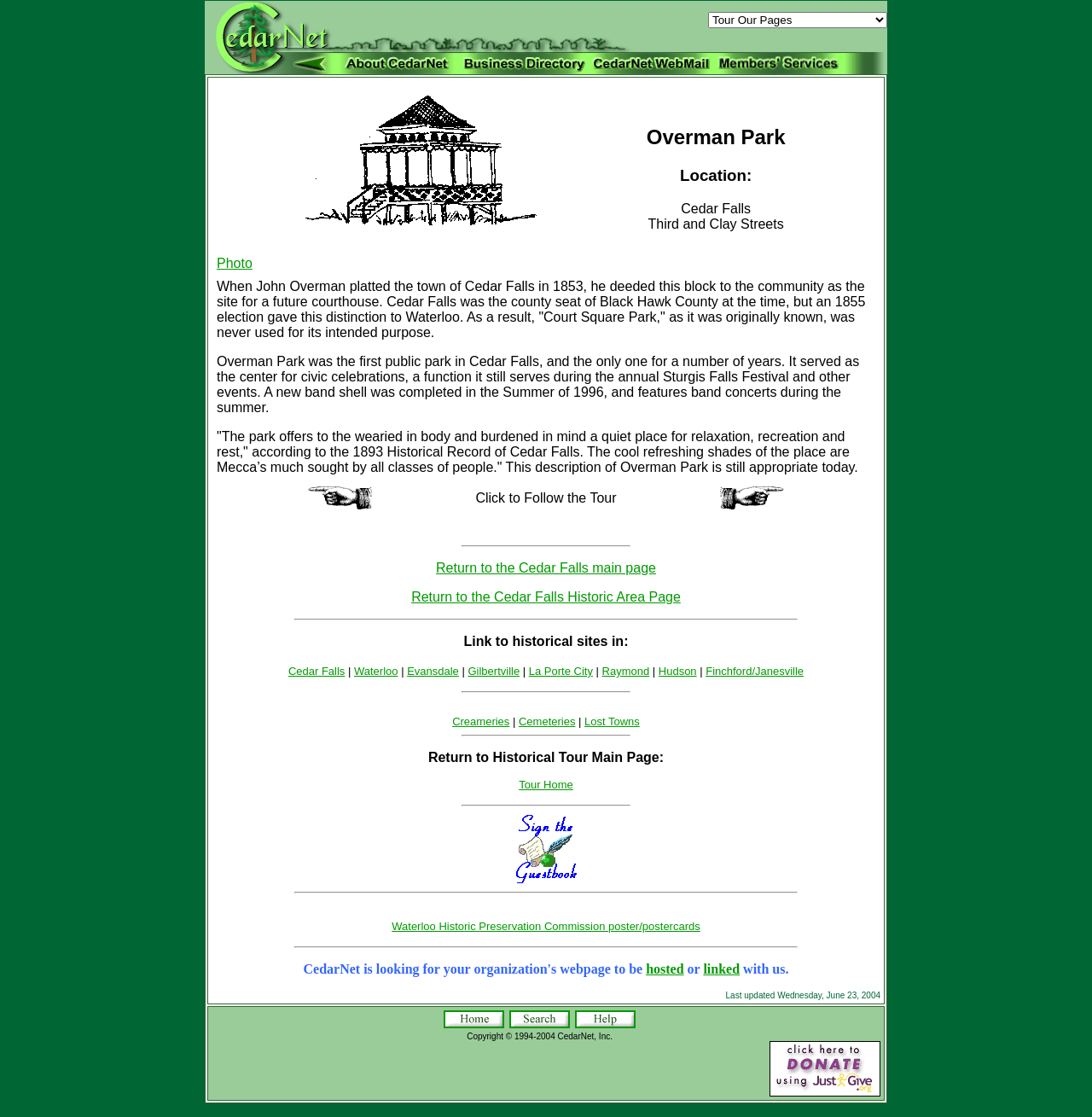Identify the bounding box coordinates of the region that should be clicked to execute the following instruction: "Click on the 'Tour Our Pages' link".

[0.58, 0.001, 0.812, 0.047]